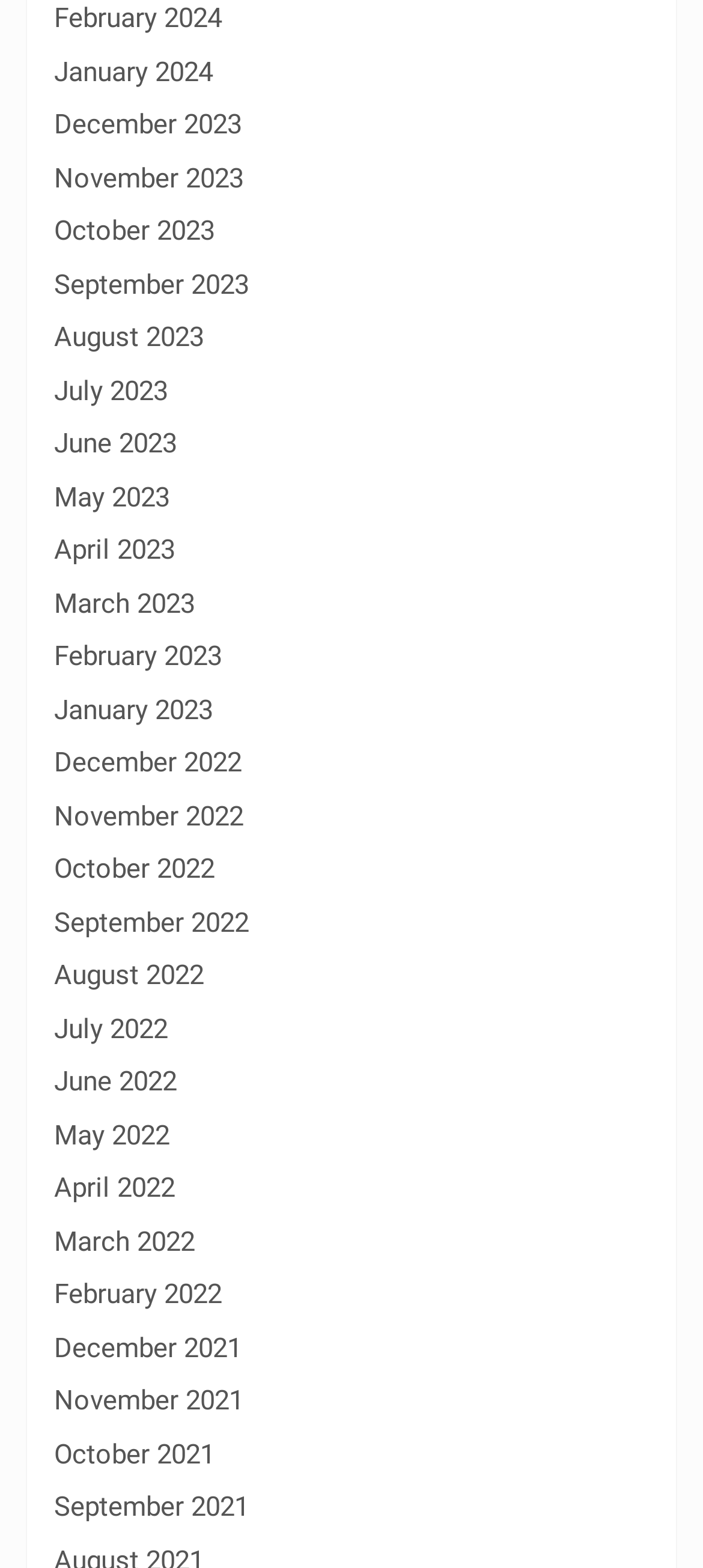Identify the coordinates of the bounding box for the element described below: "April 2022". Return the coordinates as four float numbers between 0 and 1: [left, top, right, bottom].

[0.077, 0.747, 0.249, 0.768]